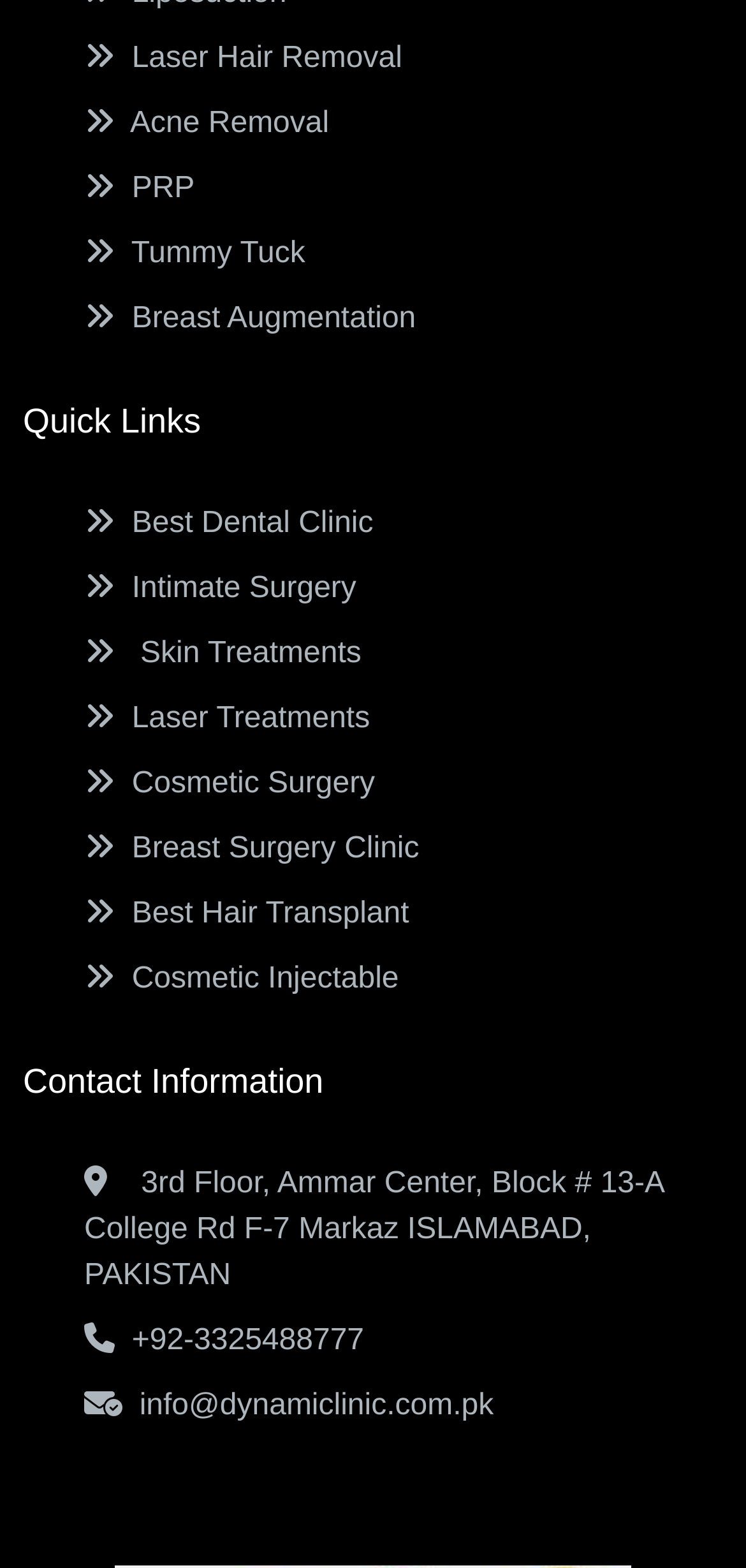Please specify the bounding box coordinates of the region to click in order to perform the following instruction: "View Contact Information".

[0.031, 0.677, 0.969, 0.704]